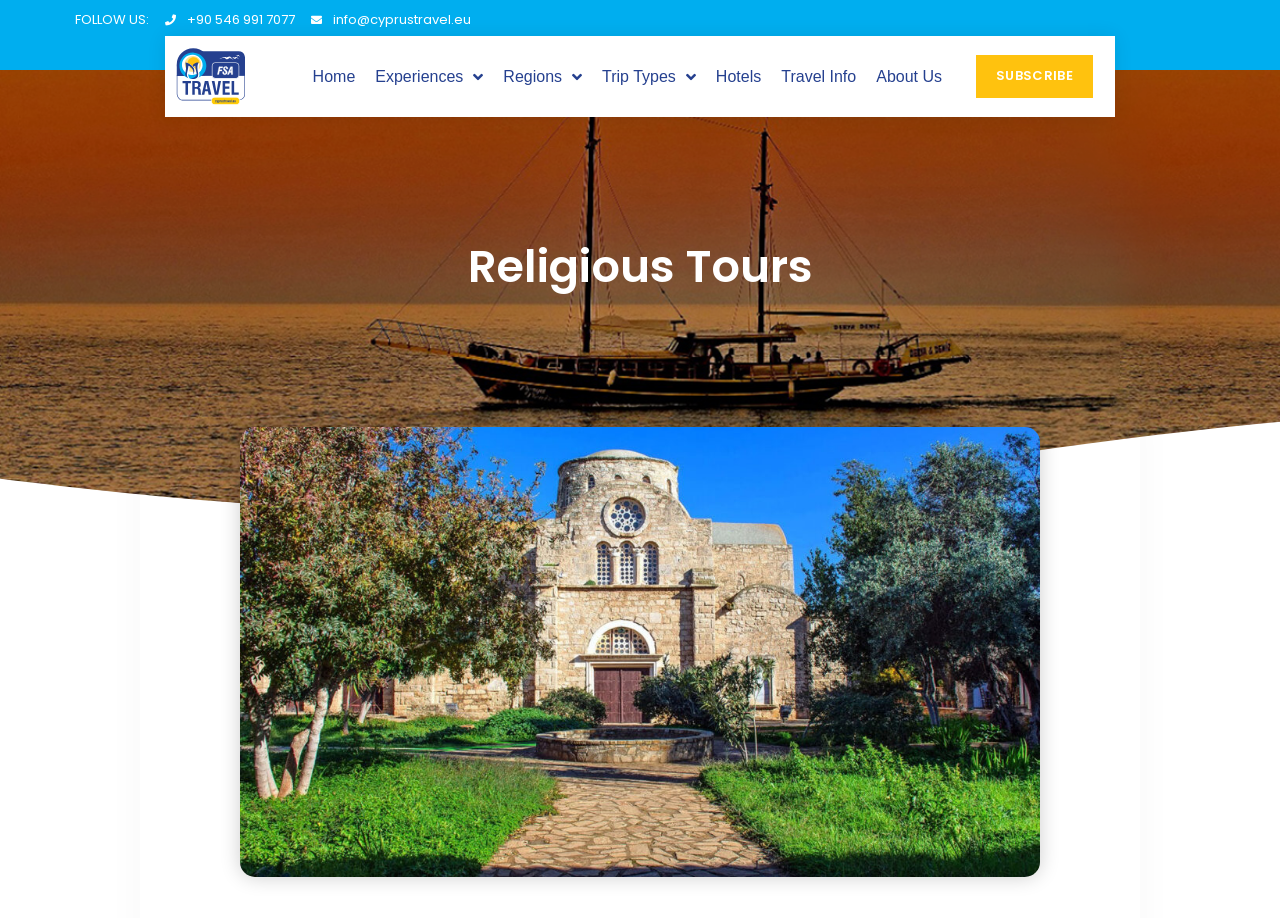Identify the bounding box coordinates of the section that should be clicked to achieve the task described: "Explore religious tours".

[0.246, 0.261, 0.754, 0.32]